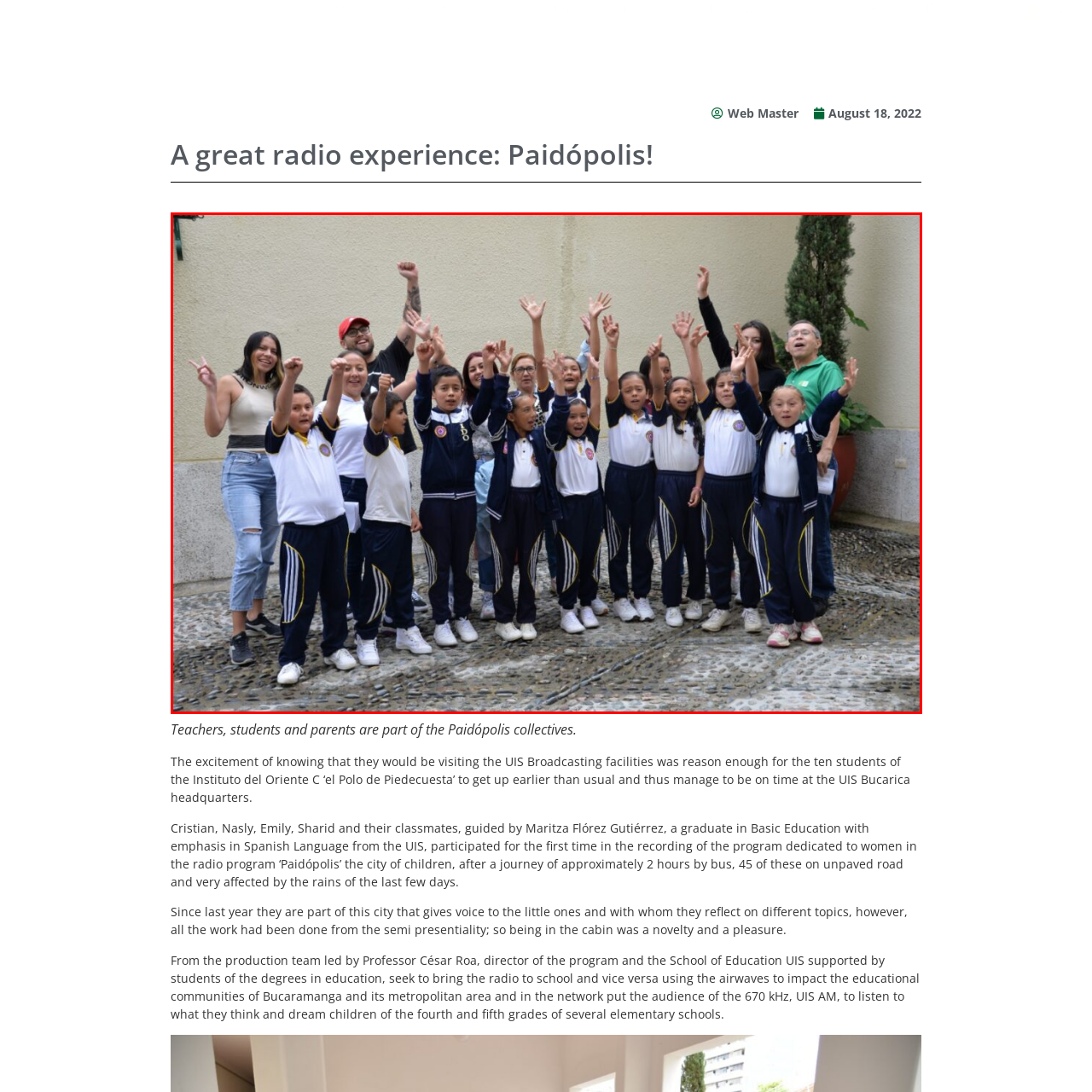What color are the students' sports uniforms?
Look closely at the image contained within the red bounding box and answer the question in detail, using the visual information present.

The students are dressed in matching navy and white sports uniforms, as described in the caption. This suggests that the uniforms have a combination of these two colors.